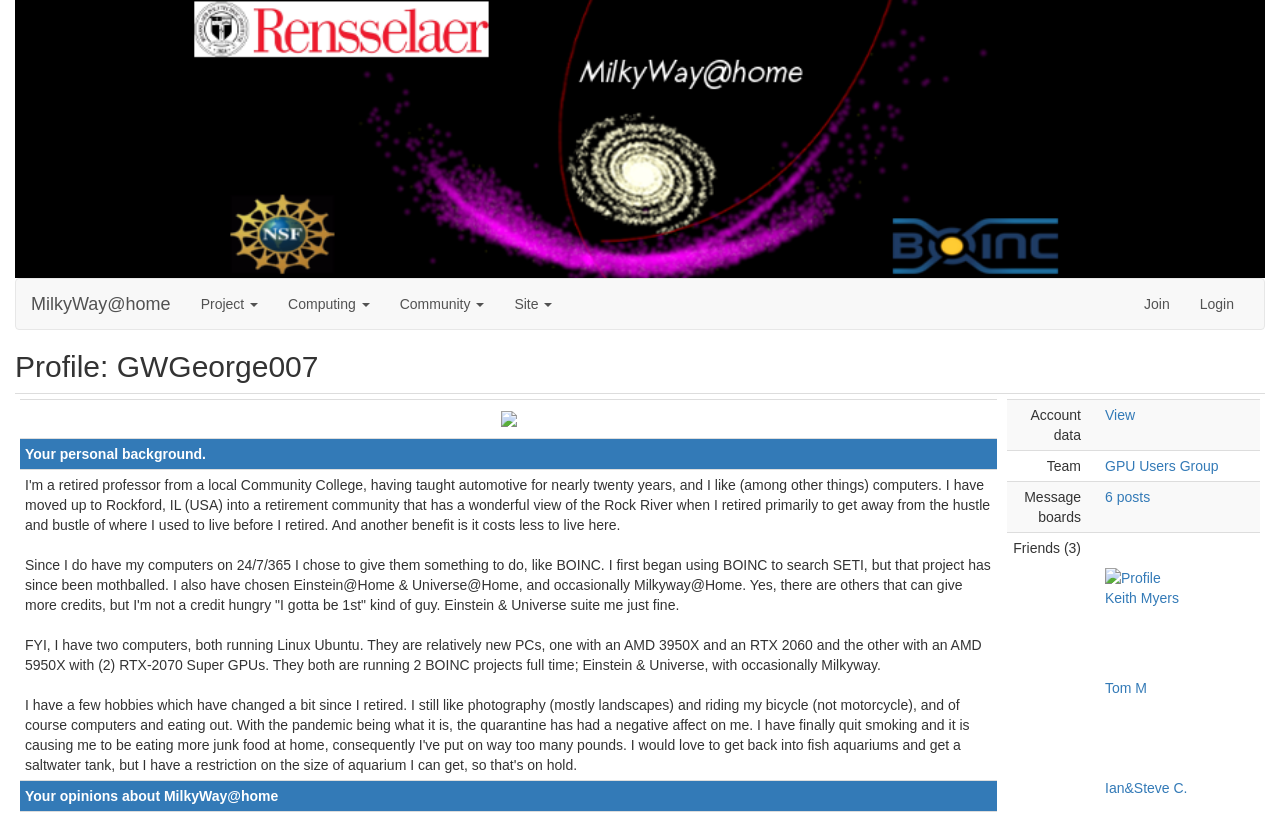From the webpage screenshot, predict the bounding box of the UI element that matches this description: "Community".

[0.301, 0.343, 0.39, 0.404]